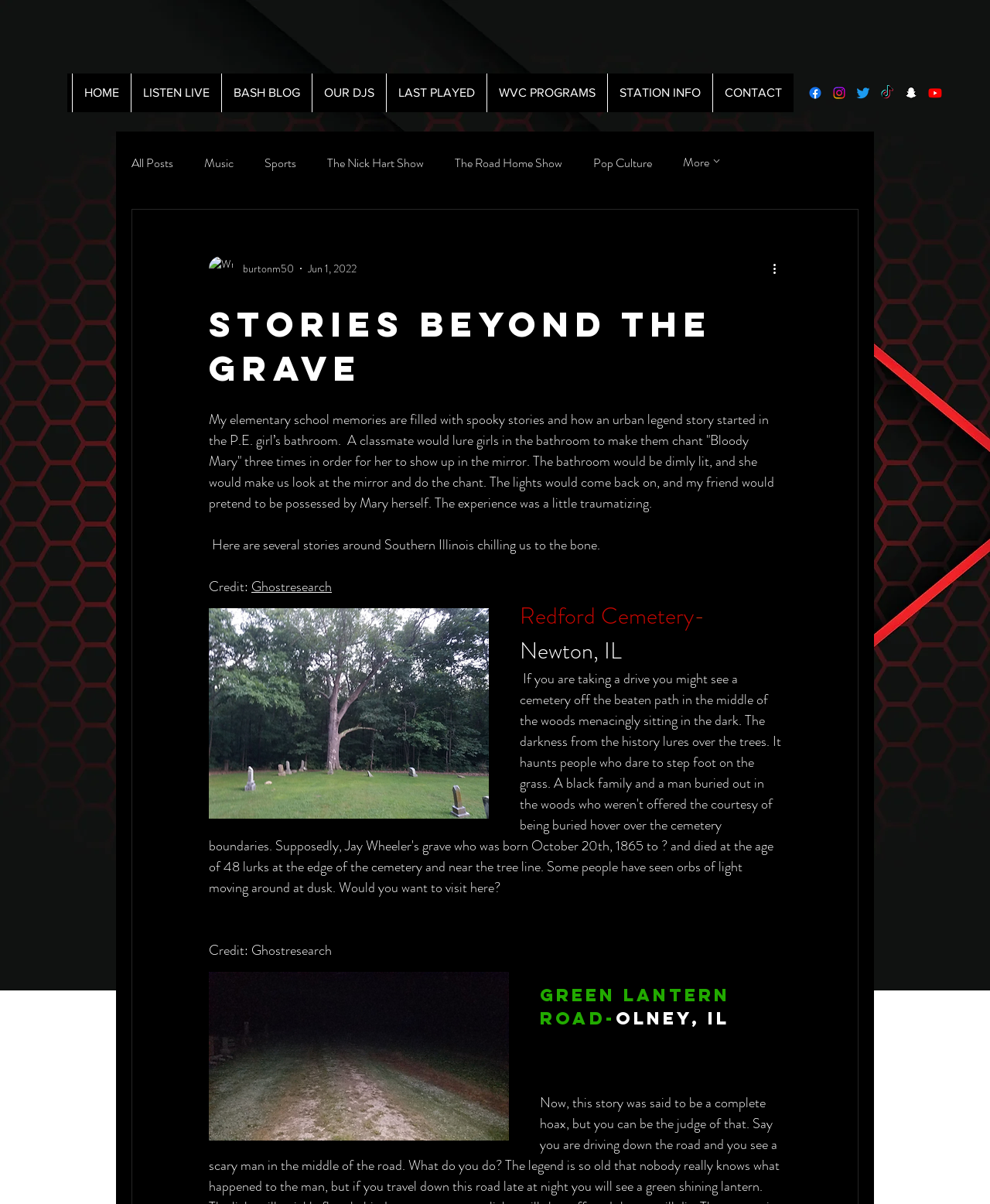Determine the bounding box coordinates for the area that needs to be clicked to fulfill this task: "Visit the Ghostresearch website". The coordinates must be given as four float numbers between 0 and 1, i.e., [left, top, right, bottom].

[0.254, 0.479, 0.335, 0.496]